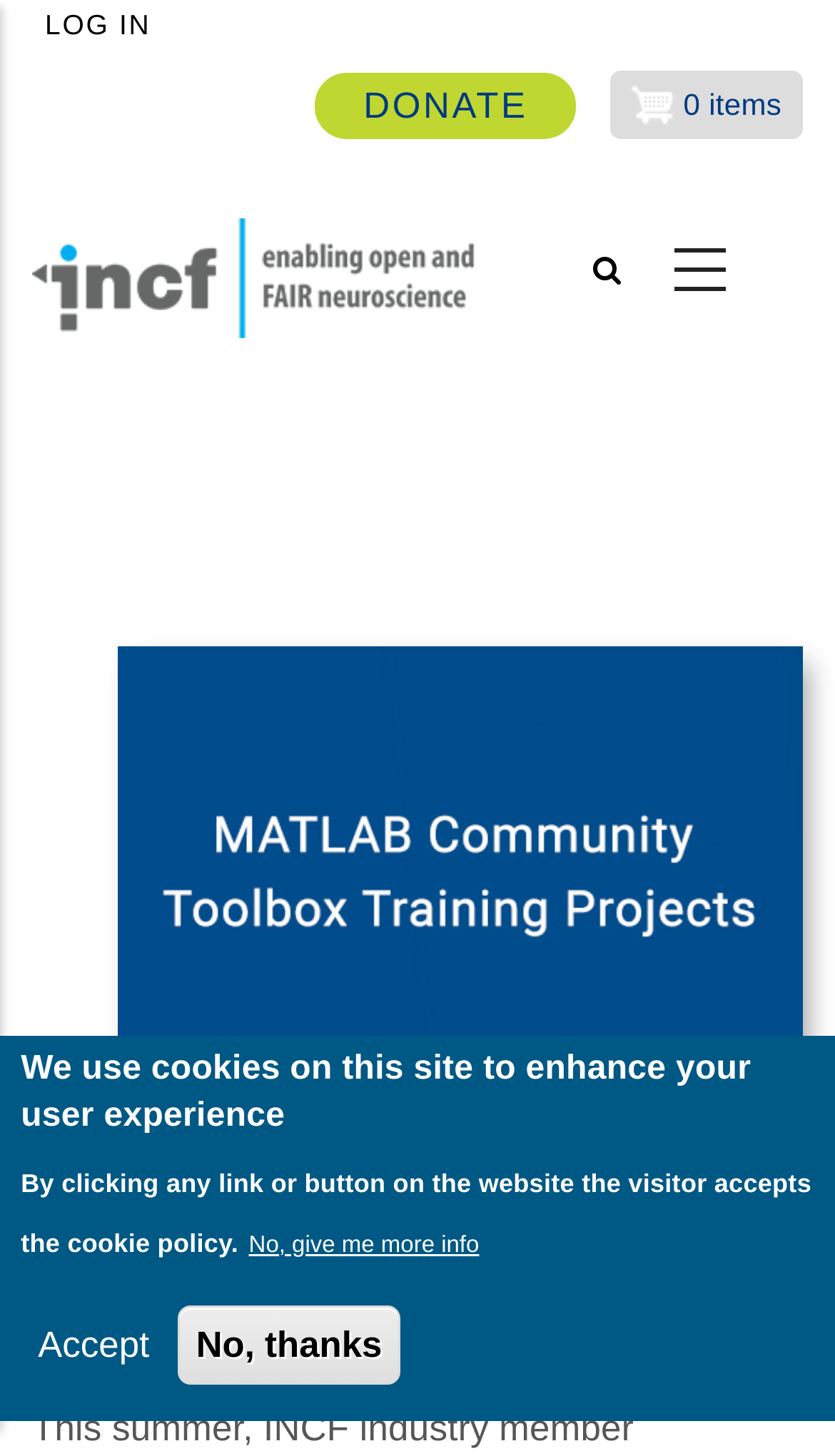Please determine the bounding box coordinates of the element to click on in order to accomplish the following task: "Open the user account menu". Ensure the coordinates are four float numbers ranging from 0 to 1, i.e., [left, top, right, bottom].

[0.038, 0.0, 0.962, 0.034]